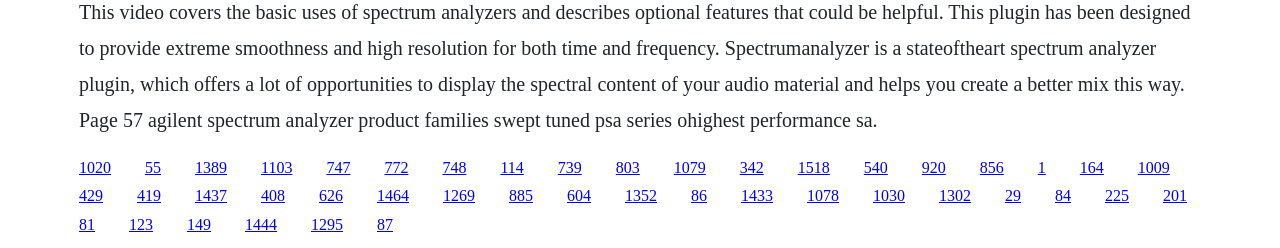Please specify the bounding box coordinates of the area that should be clicked to accomplish the following instruction: "Visit the 'About us' page". The coordinates should consist of four float numbers between 0 and 1, i.e., [left, top, right, bottom].

None